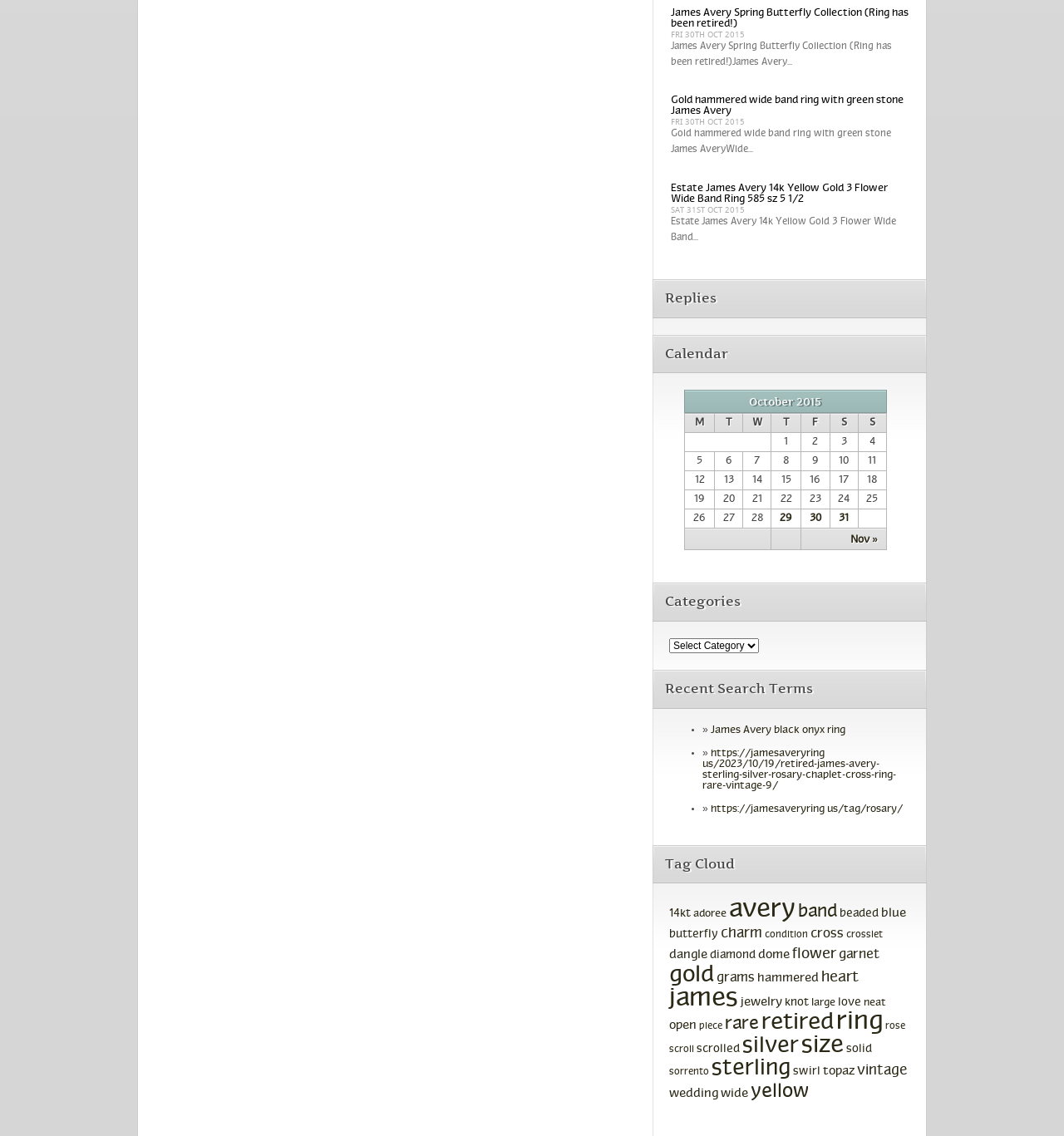What is the metal purity of the ring?
Provide a detailed and well-explained answer to the question.

The metal purity of the ring can be found by looking at the text 'Metal Purity: 14k' which is located near the top of the webpage, indicating that the ring is made of 14k metal.